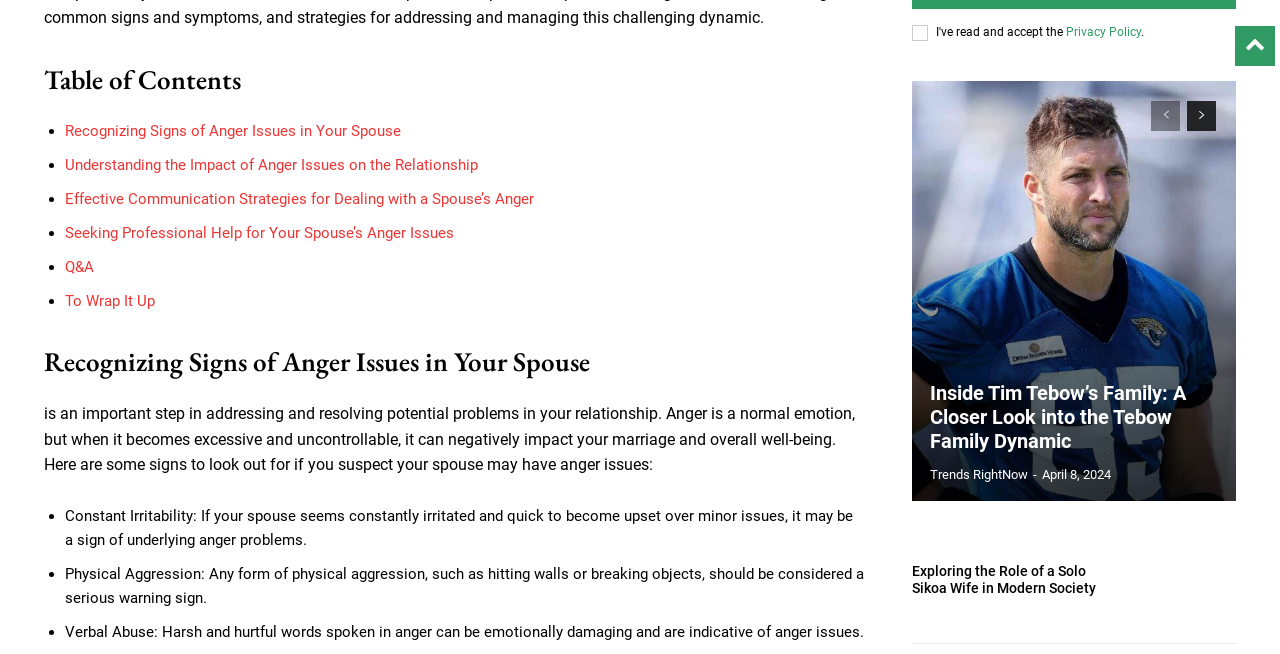What is the title of the article below the table of contents?
Please craft a detailed and exhaustive response to the question.

I looked at the heading below the table of contents and found that it is 'Recognizing Signs of Anger Issues in Your Spouse'.